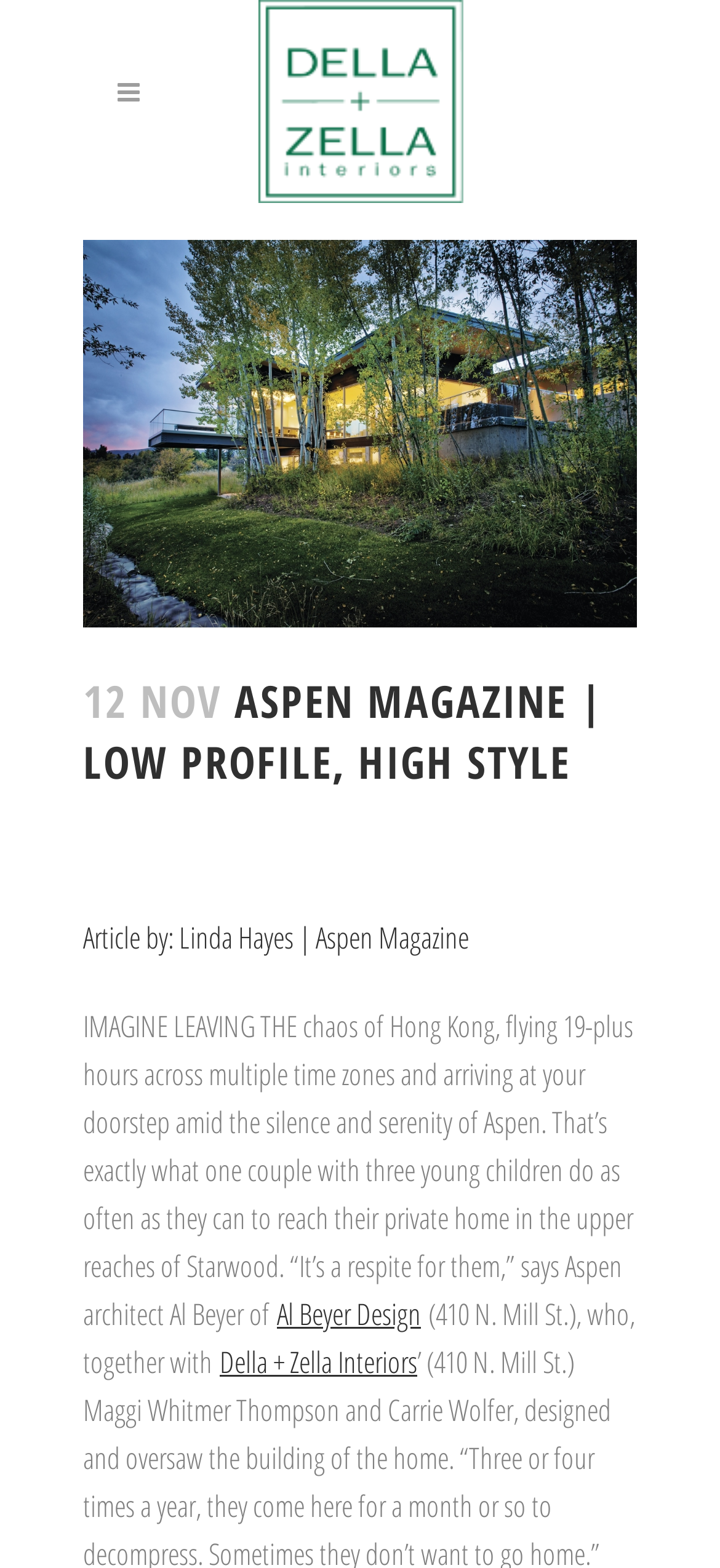Please answer the following question using a single word or phrase: 
What is the name of the architect mentioned in the article?

Al Beyer